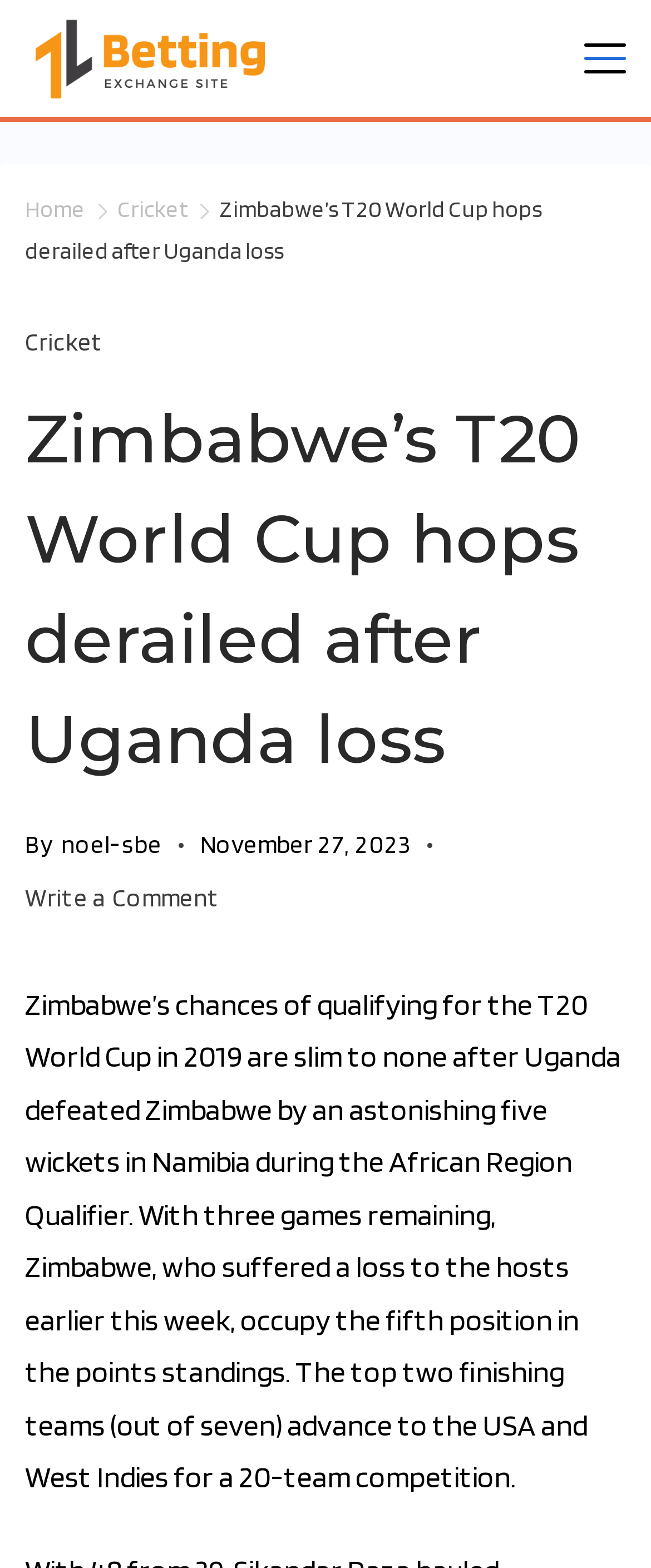How many teams will advance to the USA and West Indies?
Using the visual information, reply with a single word or short phrase.

Two